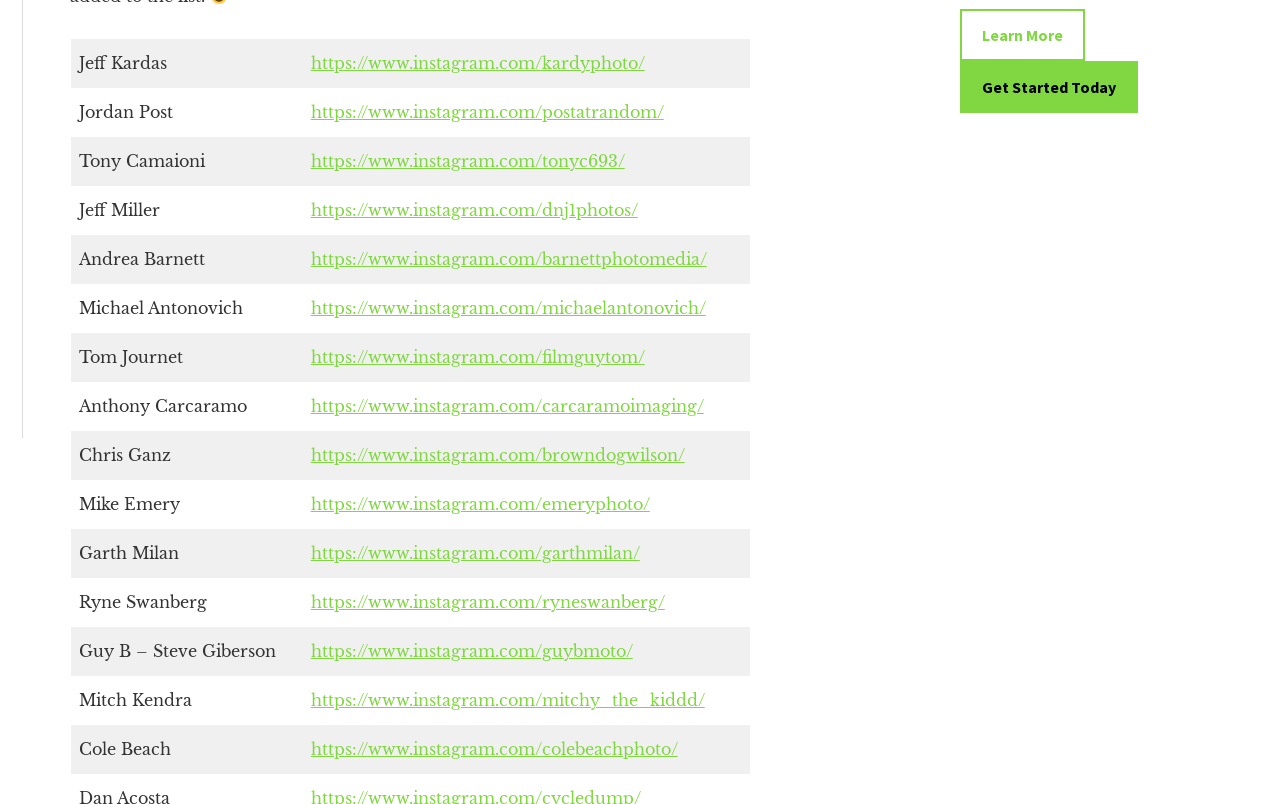How many photographers are listed on this webpage?
Answer with a single word or phrase by referring to the visual content.

15